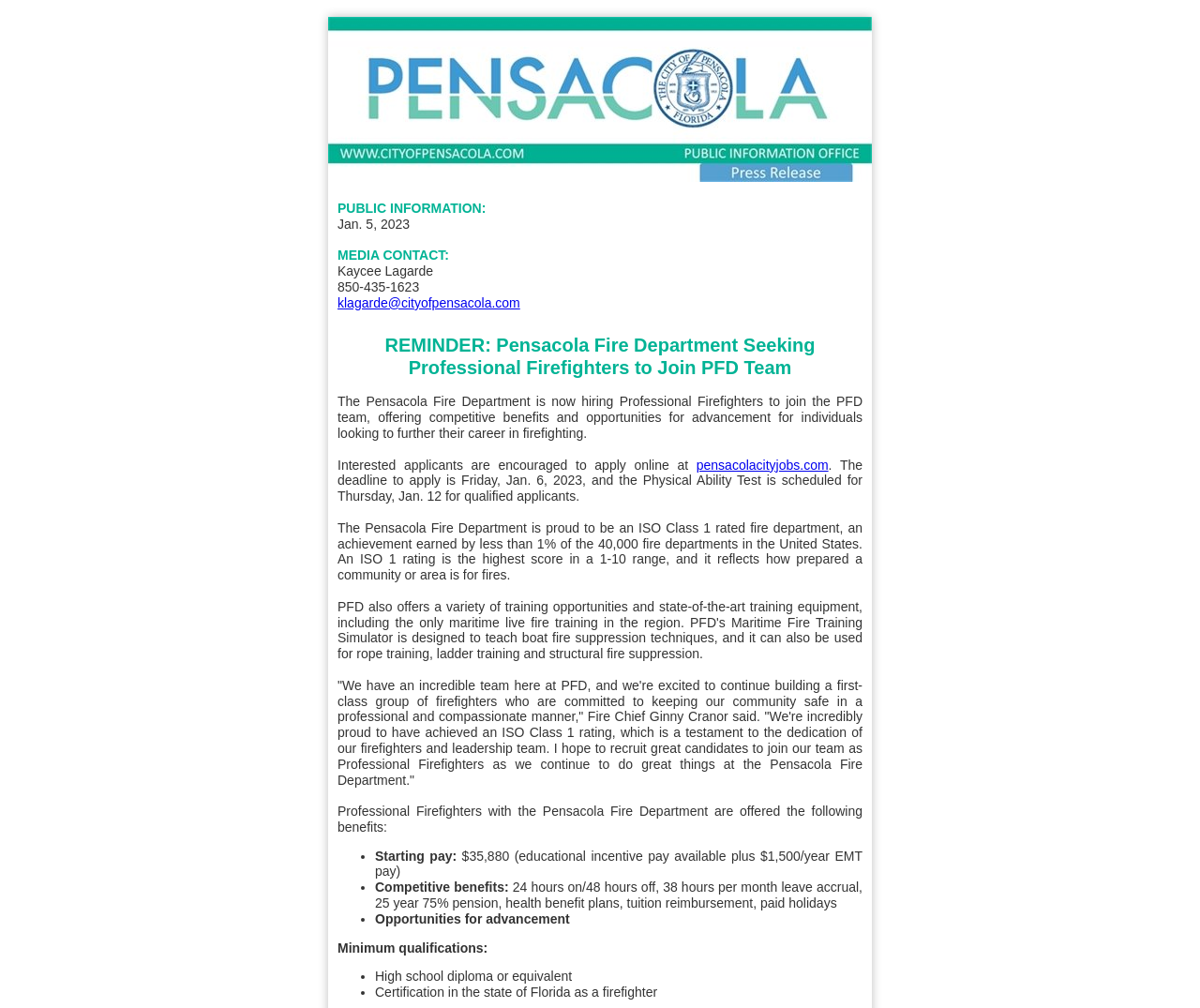What is the Physical Ability Test date for qualified applicants?
Refer to the image and provide a concise answer in one word or phrase.

Thursday, Jan. 12